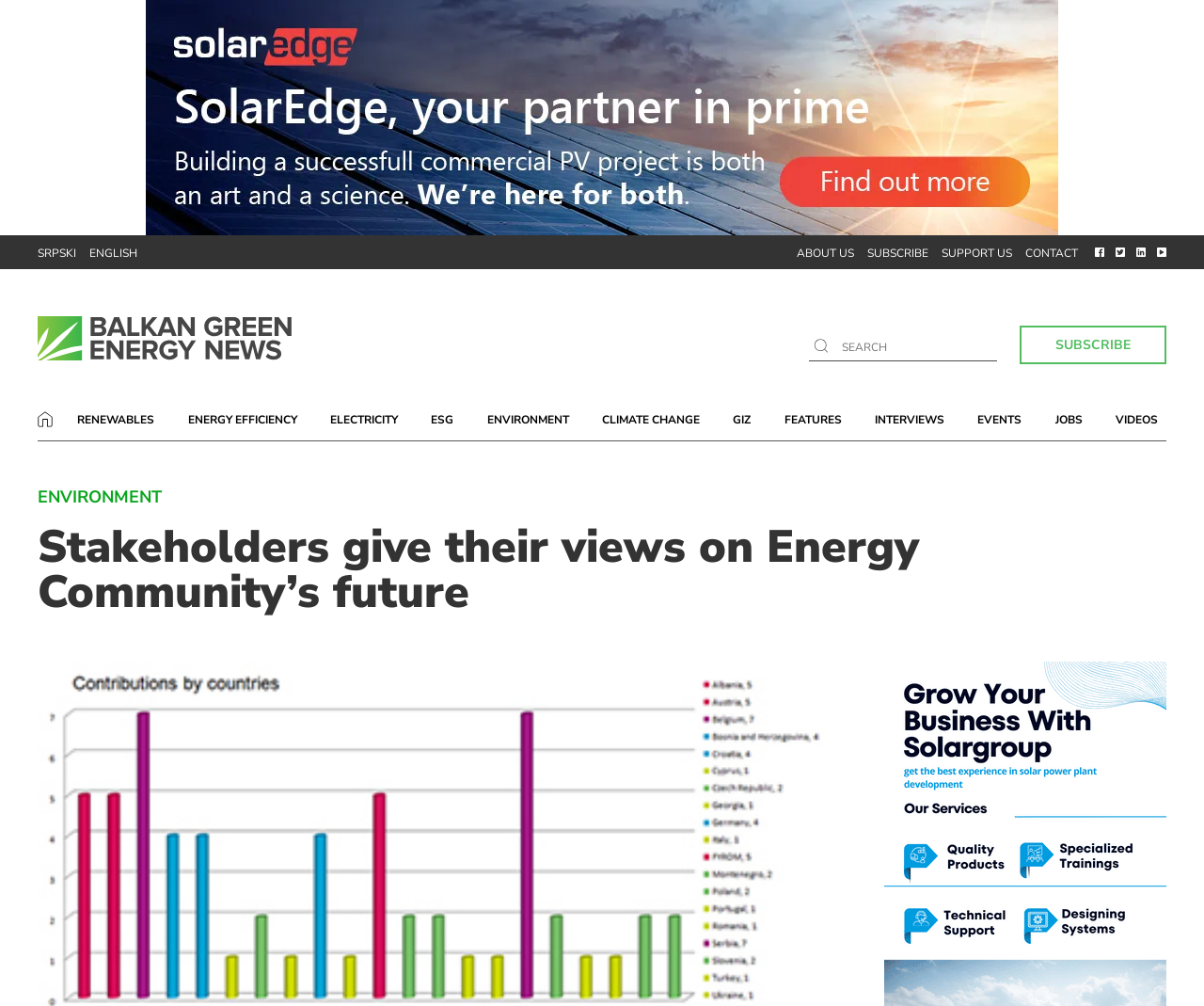Please determine the bounding box coordinates for the element with the description: "name="s" placeholder="SEARCH"".

[0.699, 0.337, 0.824, 0.354]